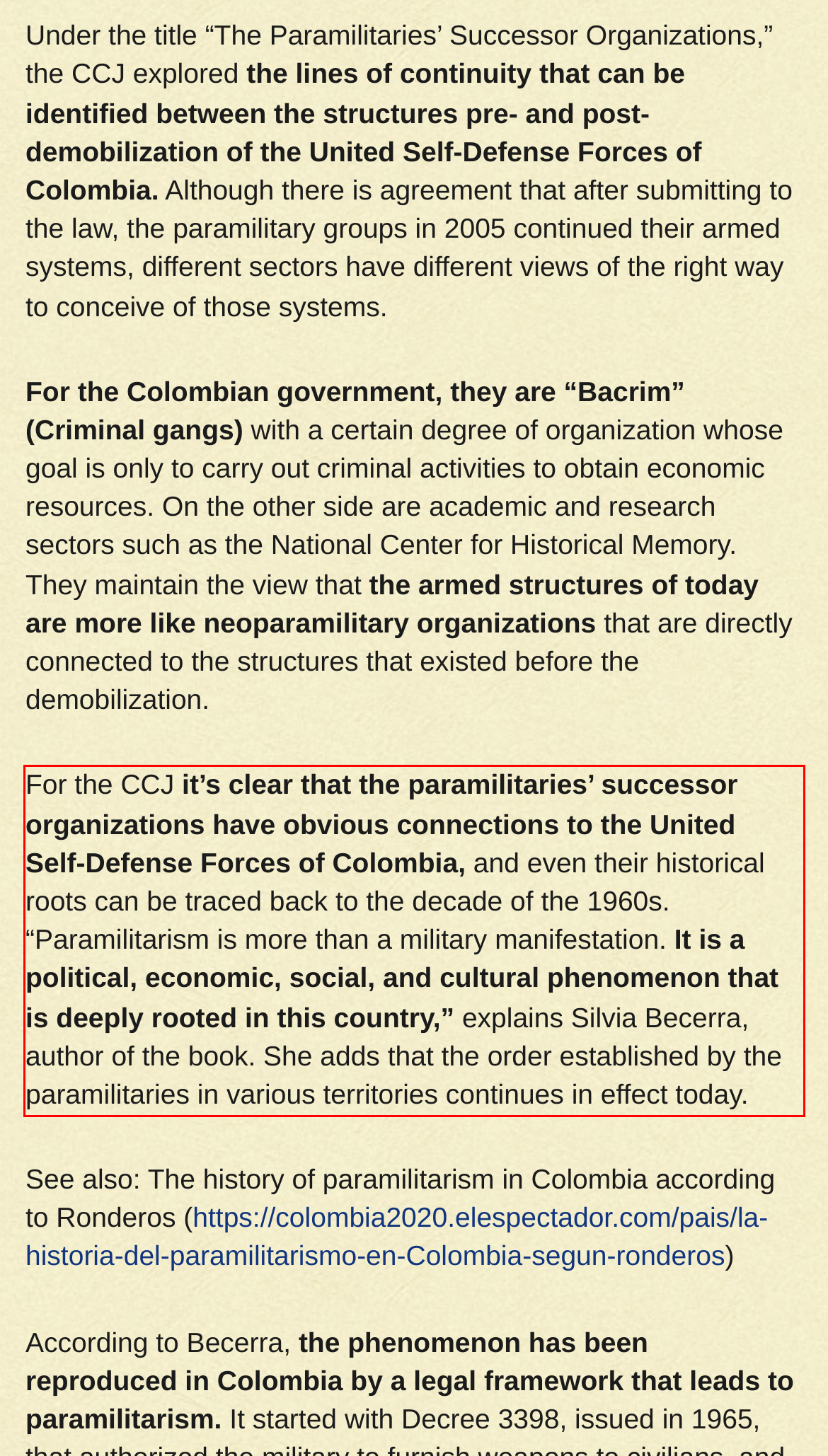You are provided with a screenshot of a webpage containing a red bounding box. Please extract the text enclosed by this red bounding box.

For the CCJ it’s clear that the paramilitaries’ successor organizations have obvious connections to the United Self-Defense Forces of Colombia, and even their historical roots can be traced back to the decade of the 1960s. “Paramilitarism is more than a military manifestation. It is a political, economic, social, and cultural phenomenon that is deeply rooted in this country,” explains Silvia Becerra, author of the book. She adds that the order established by the paramilitaries in various territories continues in effect today.